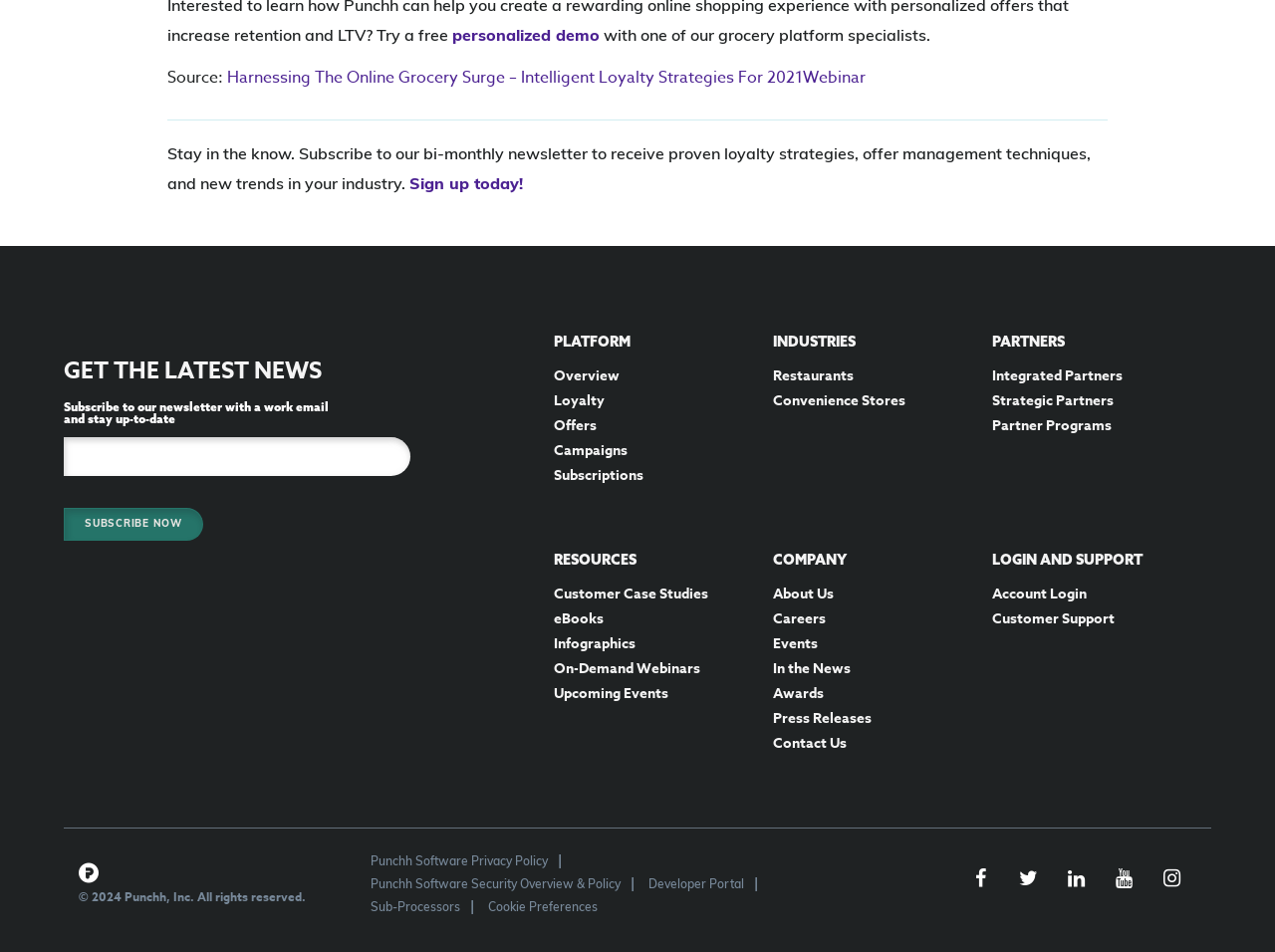Pinpoint the bounding box coordinates of the clickable area necessary to execute the following instruction: "Learn about the company". The coordinates should be given as four float numbers between 0 and 1, namely [left, top, right, bottom].

[0.606, 0.616, 0.654, 0.633]